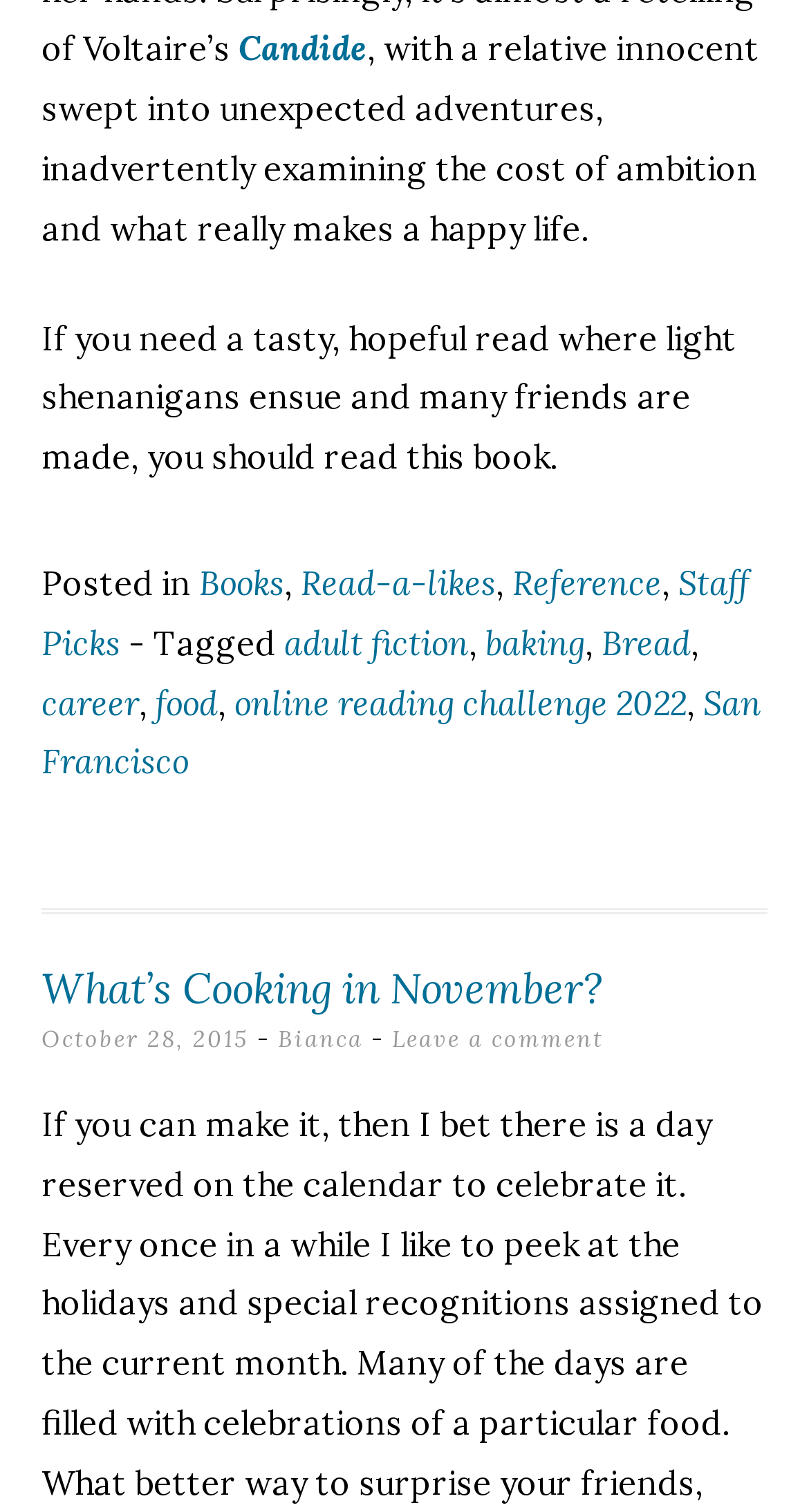Please identify the bounding box coordinates of the element's region that I should click in order to complete the following instruction: "Visit the 'Books' category". The bounding box coordinates consist of four float numbers between 0 and 1, i.e., [left, top, right, bottom].

[0.246, 0.372, 0.351, 0.399]